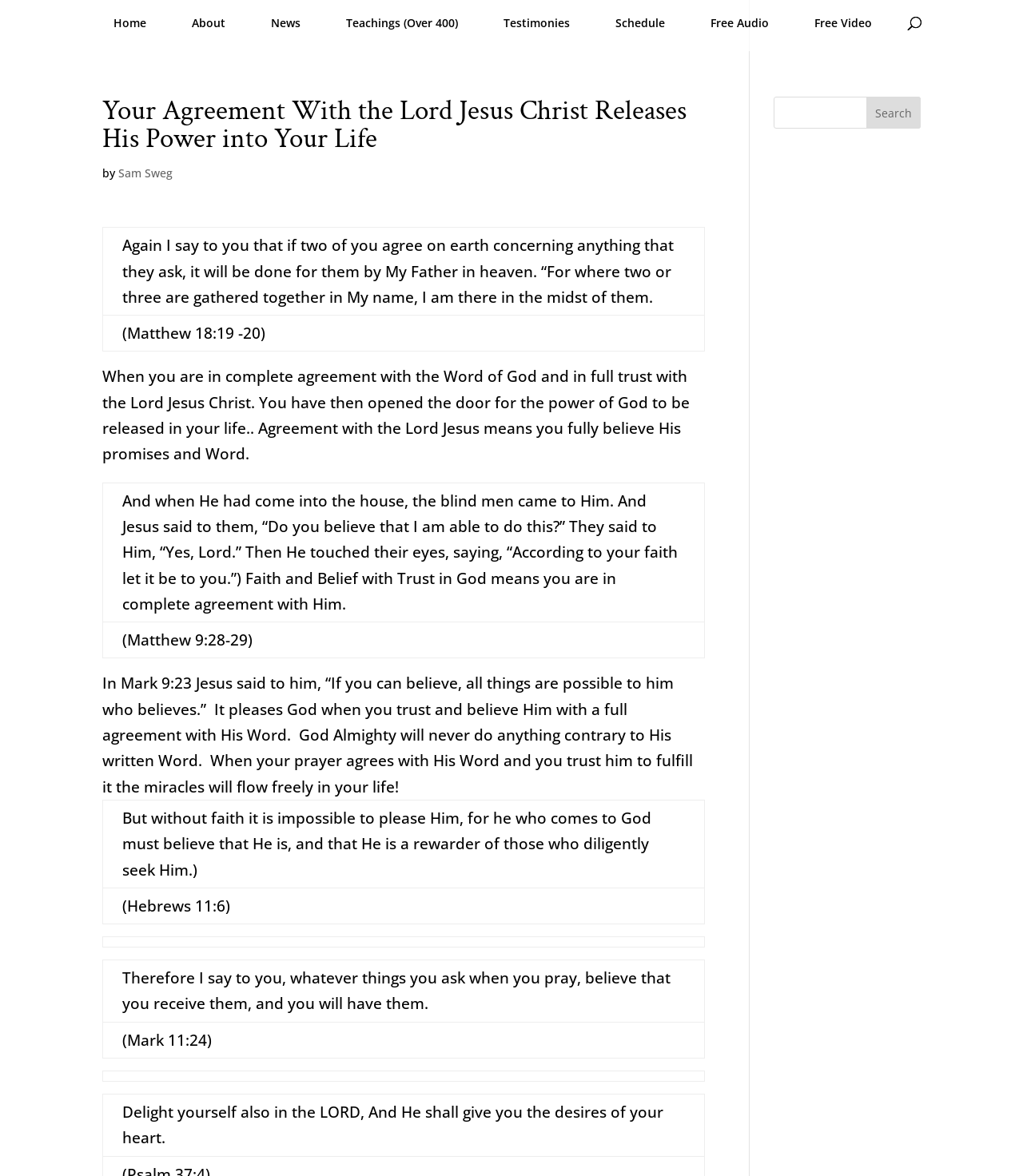Refer to the image and provide a thorough answer to this question:
What is the purpose of the search bar?

The search bar is located at the top-right corner of the webpage, and it allows users to search for specific content within the website, as indicated by the placeholder text and the 'Search' button.